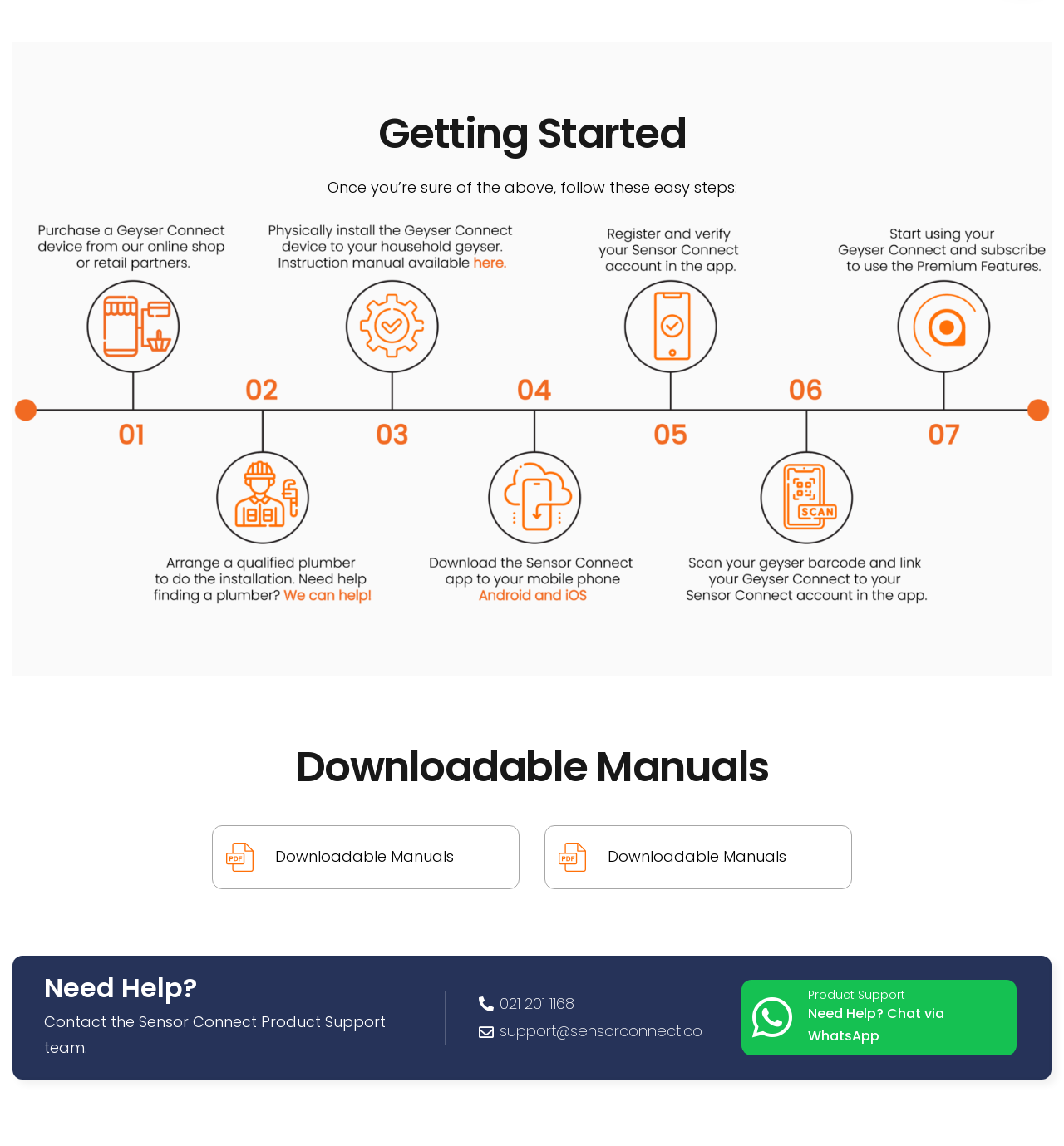What is the first step to get started?
Using the image as a reference, answer the question with a short word or phrase.

Follow easy steps